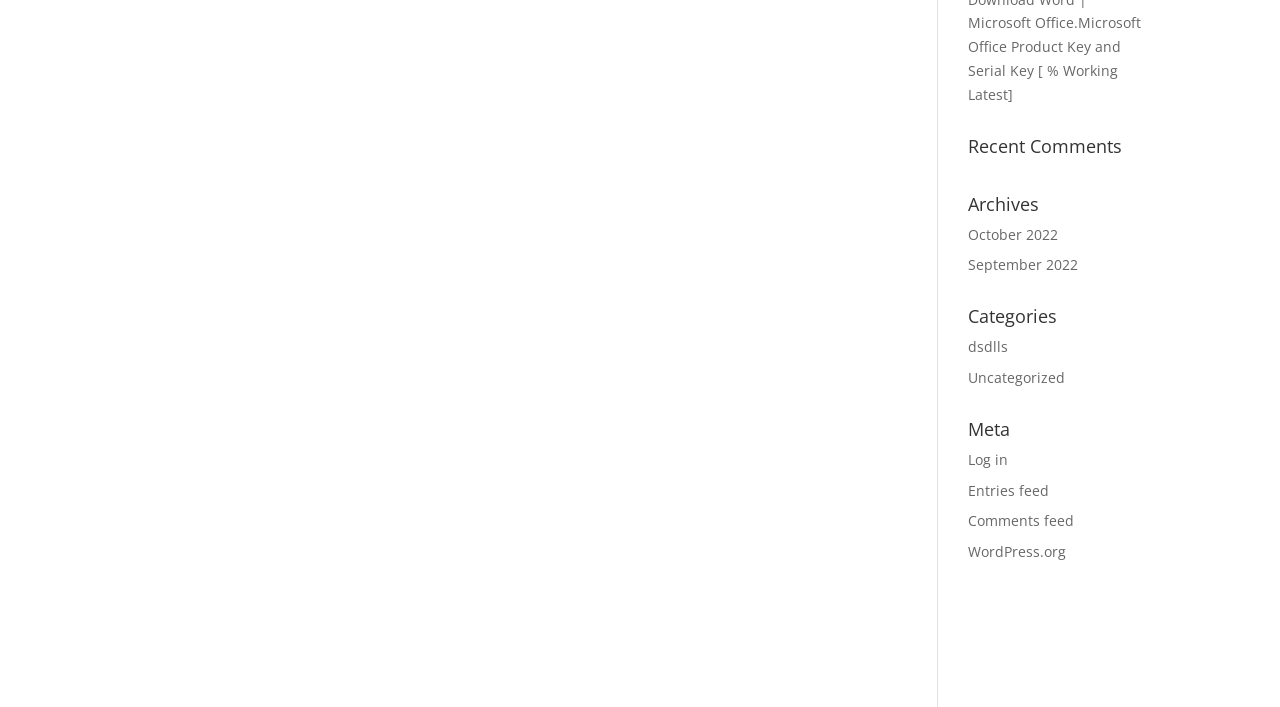Identify the bounding box coordinates for the UI element that matches this description: "WordPress.org".

[0.756, 0.767, 0.833, 0.794]